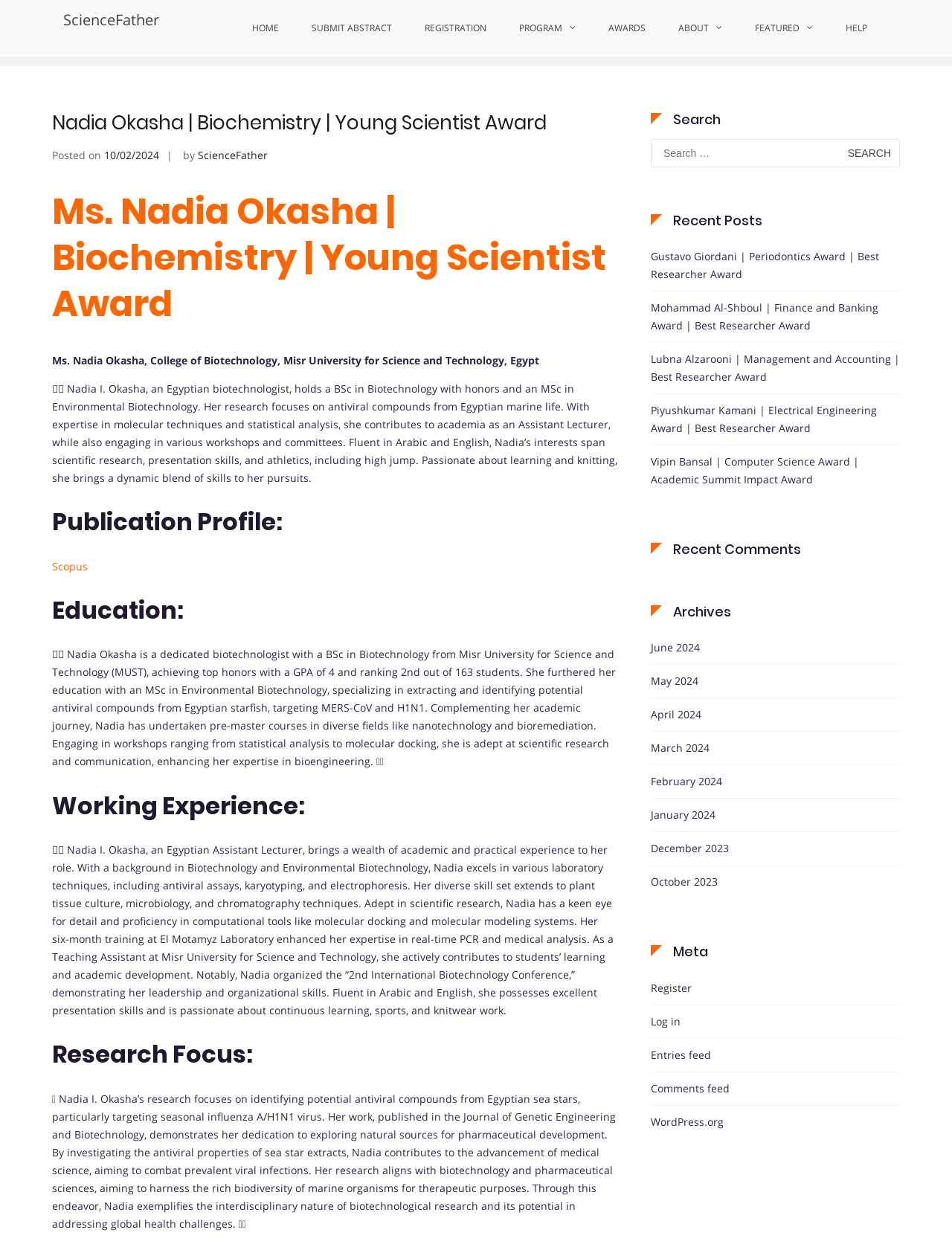Can you find the bounding box coordinates of the area I should click to execute the following instruction: "Register for an account"?

[0.684, 0.781, 0.727, 0.796]